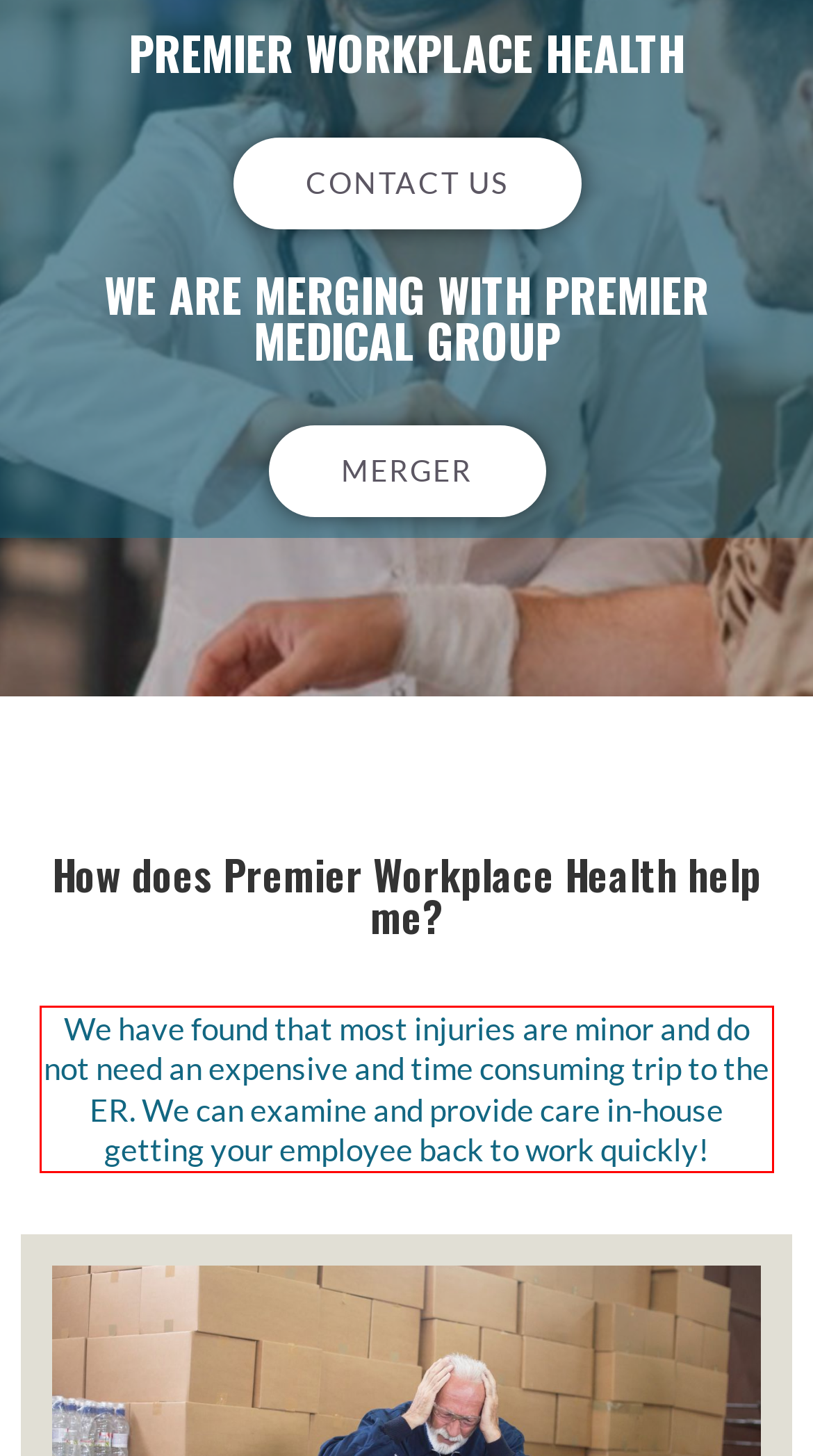Please extract the text content from the UI element enclosed by the red rectangle in the screenshot.

We have found that most injuries are minor and do not need an expensive and time consuming trip to the ER. We can examine and provide care in-house getting your employee back to work quickly!